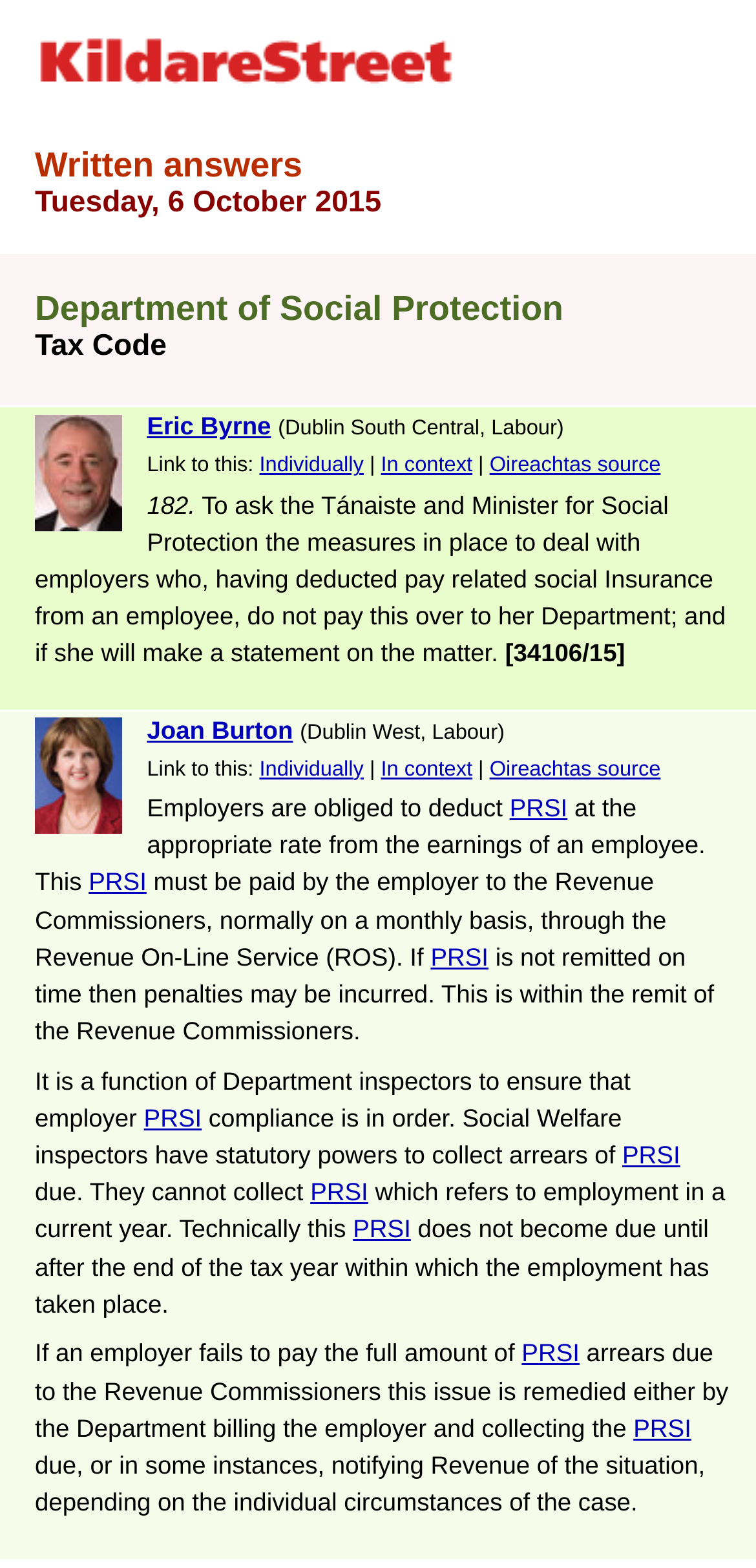From the webpage screenshot, predict the bounding box coordinates (top-left x, top-left y, bottom-right x, bottom-right y) for the UI element described here: Joan Burton

[0.194, 0.456, 0.388, 0.474]